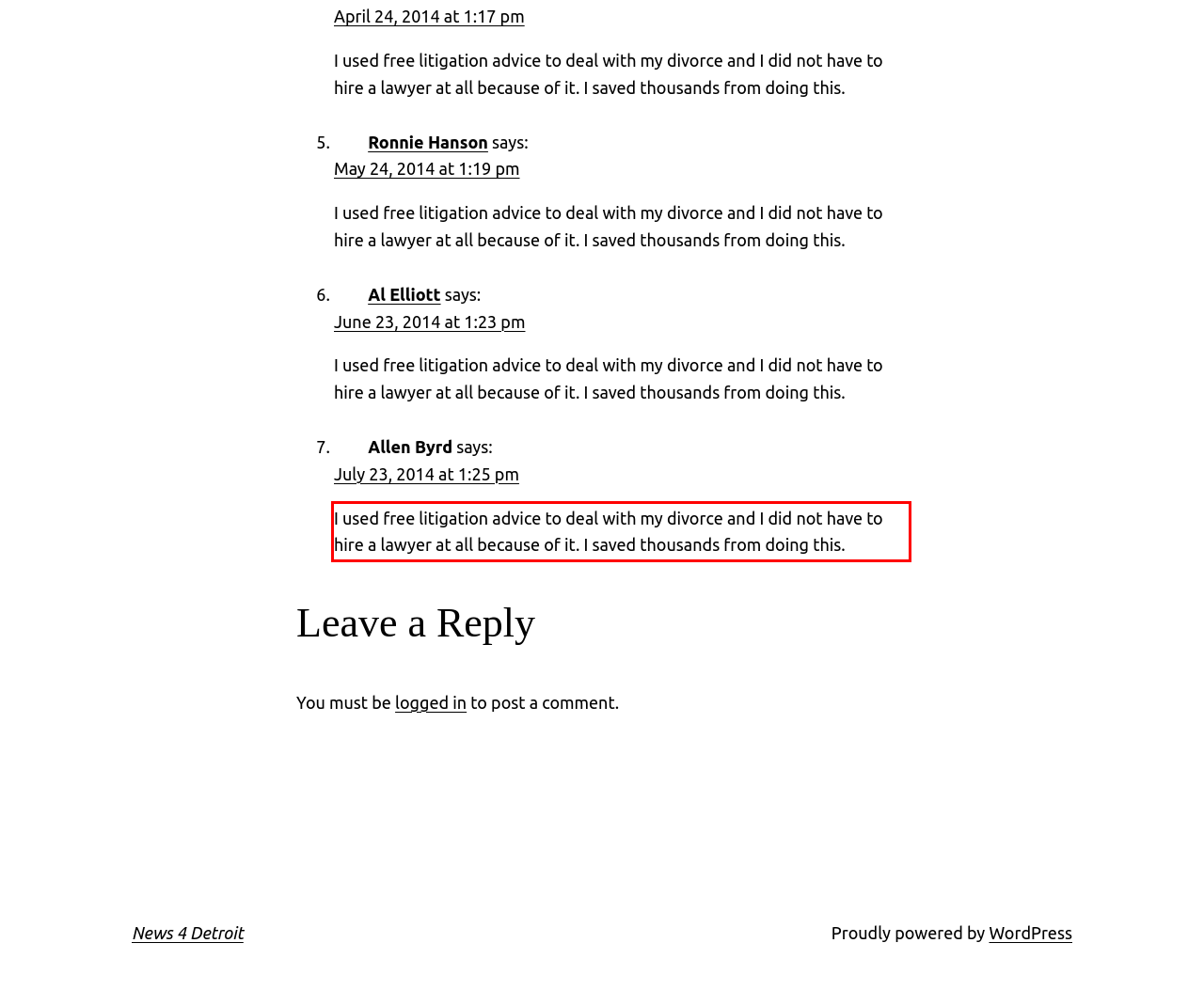You have a screenshot with a red rectangle around a UI element. Recognize and extract the text within this red bounding box using OCR.

I used free litigation advice to deal with my divorce and I did not have to hire a lawyer at all because of it. I saved thousands from doing this.